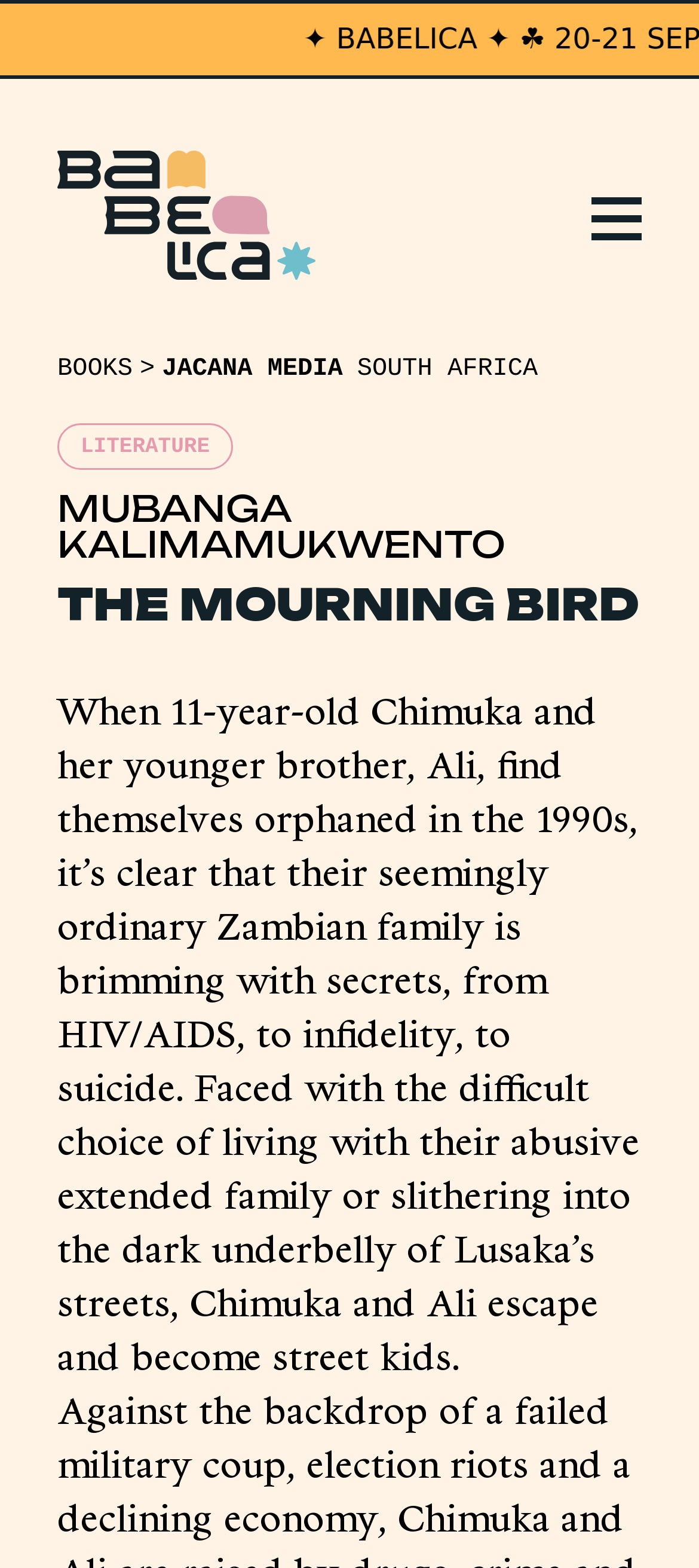Write a detailed summary of the webpage.

The webpage is about a book titled "The Mourning Bird" by Mubanga Kalimamukwento. At the top left corner, there is a link with an accompanying image. Below this, a navigation bar with breadcrumb links is situated, featuring options such as "BOOKS", "JACANA MEDIA", "SOUTH AFRICA", and "LITERATURE". The "LITERATURE" link is highlighted, with a heading of the same name.

Underneath the navigation bar, there is a header section with two headings: "MUBANGA KALIMAMUKWENTO" and "THE MOURNING BIRD". Below this header section, a summary of the book is provided, describing the story of two orphaned siblings, Chimuka and Ali, who face difficult choices and become street kids in Lusaka, Zambia, in the 1990s.